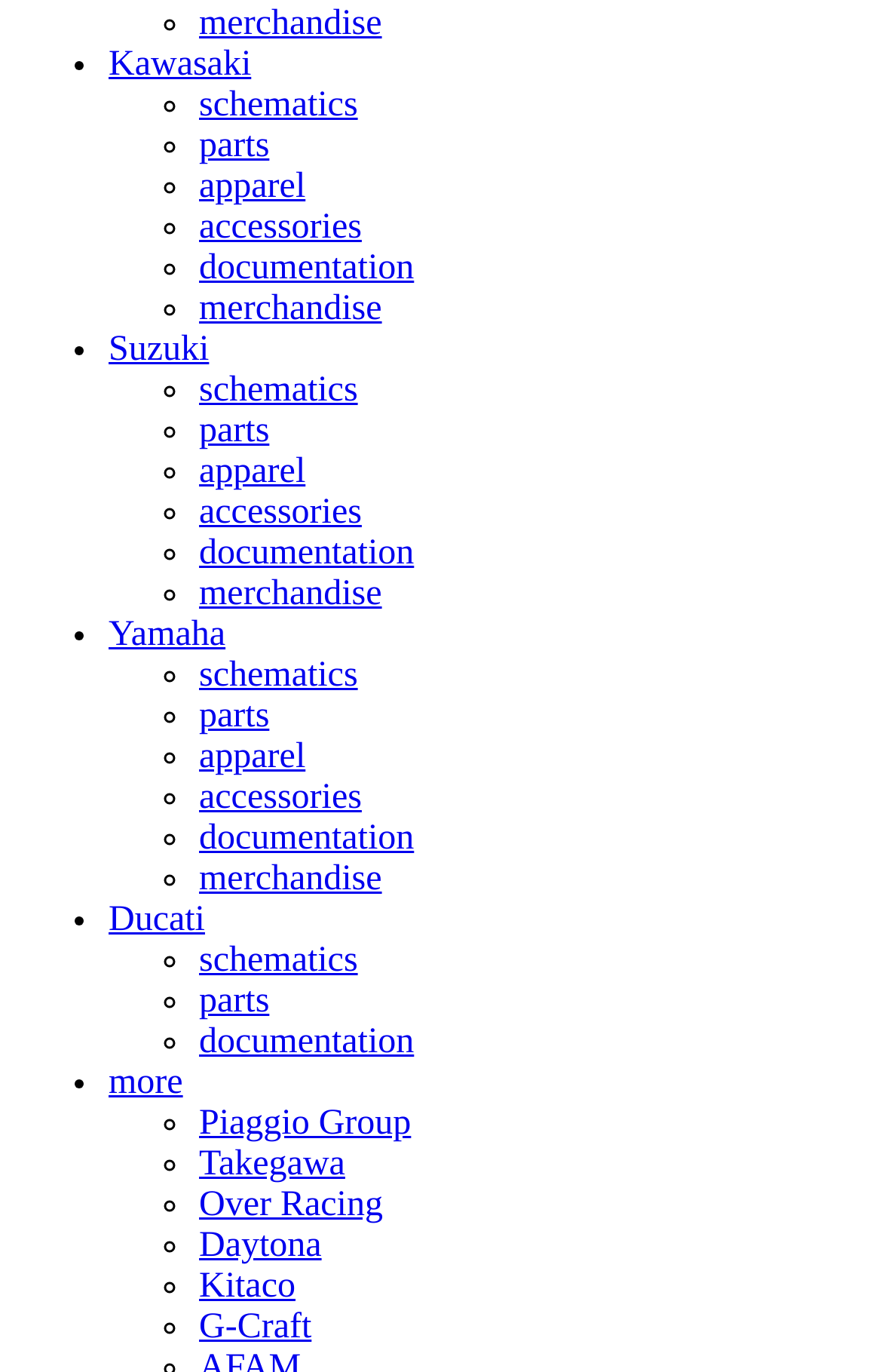Please determine the bounding box coordinates of the element to click on in order to accomplish the following task: "View merchandise of Ducati". Ensure the coordinates are four float numbers ranging from 0 to 1, i.e., [left, top, right, bottom].

[0.226, 0.627, 0.433, 0.655]